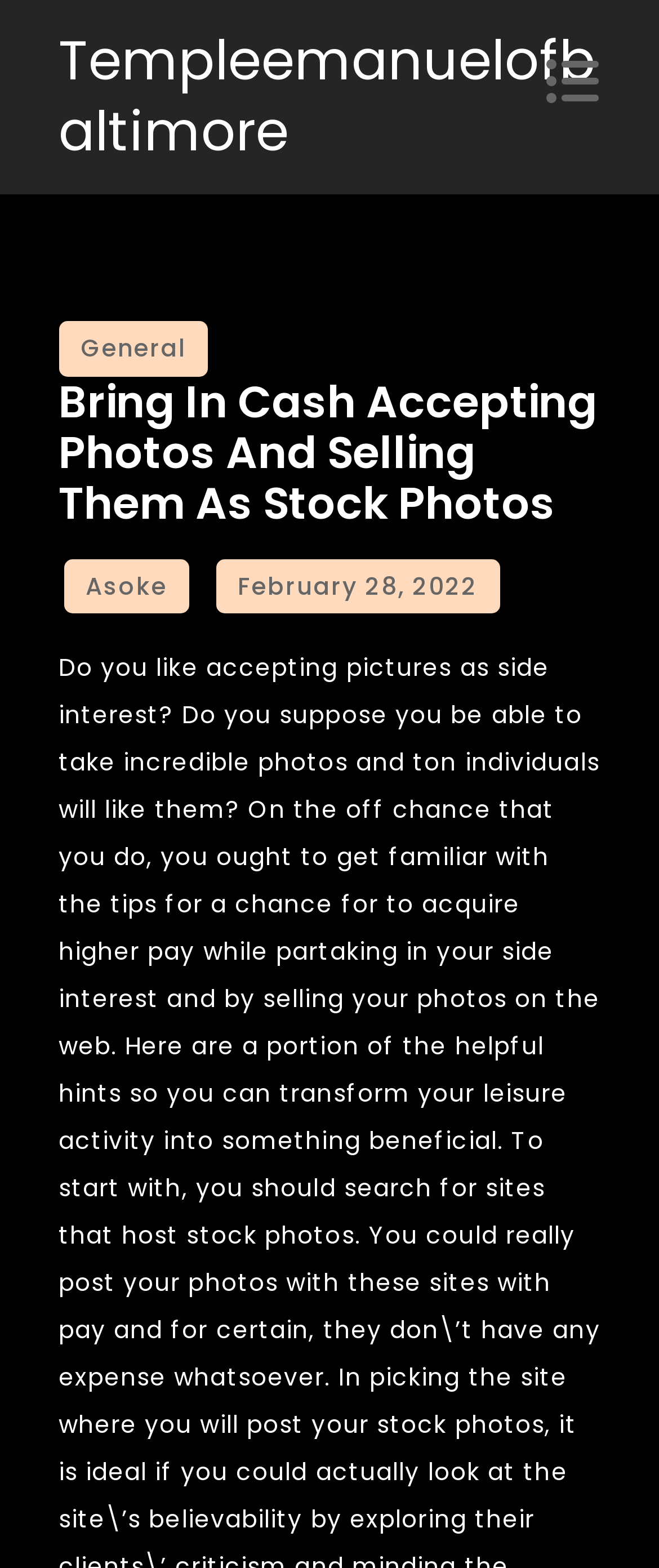How many links are present in the footer section?
Please provide a single word or phrase answer based on the image.

One